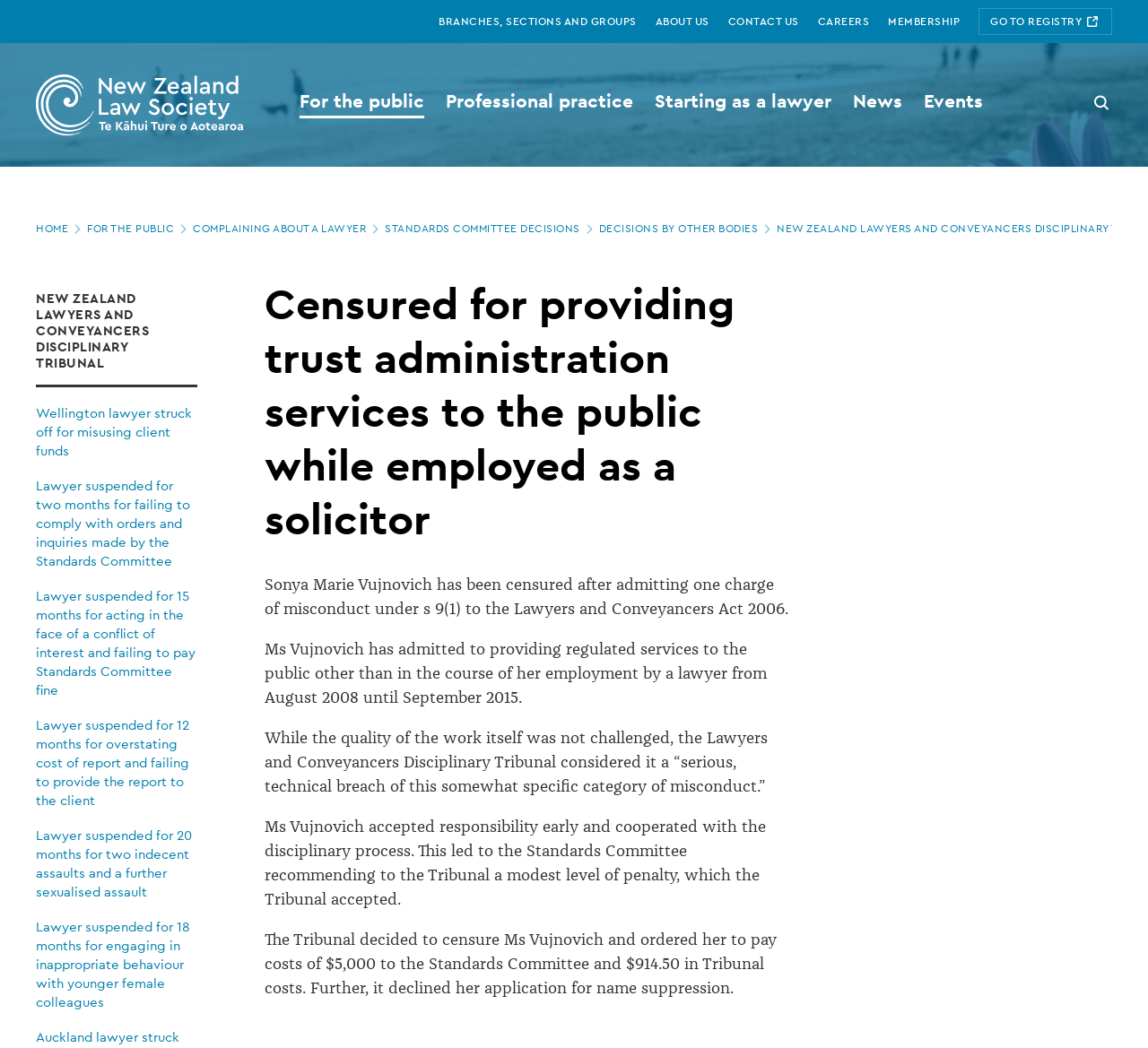Find the bounding box coordinates for the area that must be clicked to perform this action: "Search using the search button".

[0.95, 0.088, 0.969, 0.111]